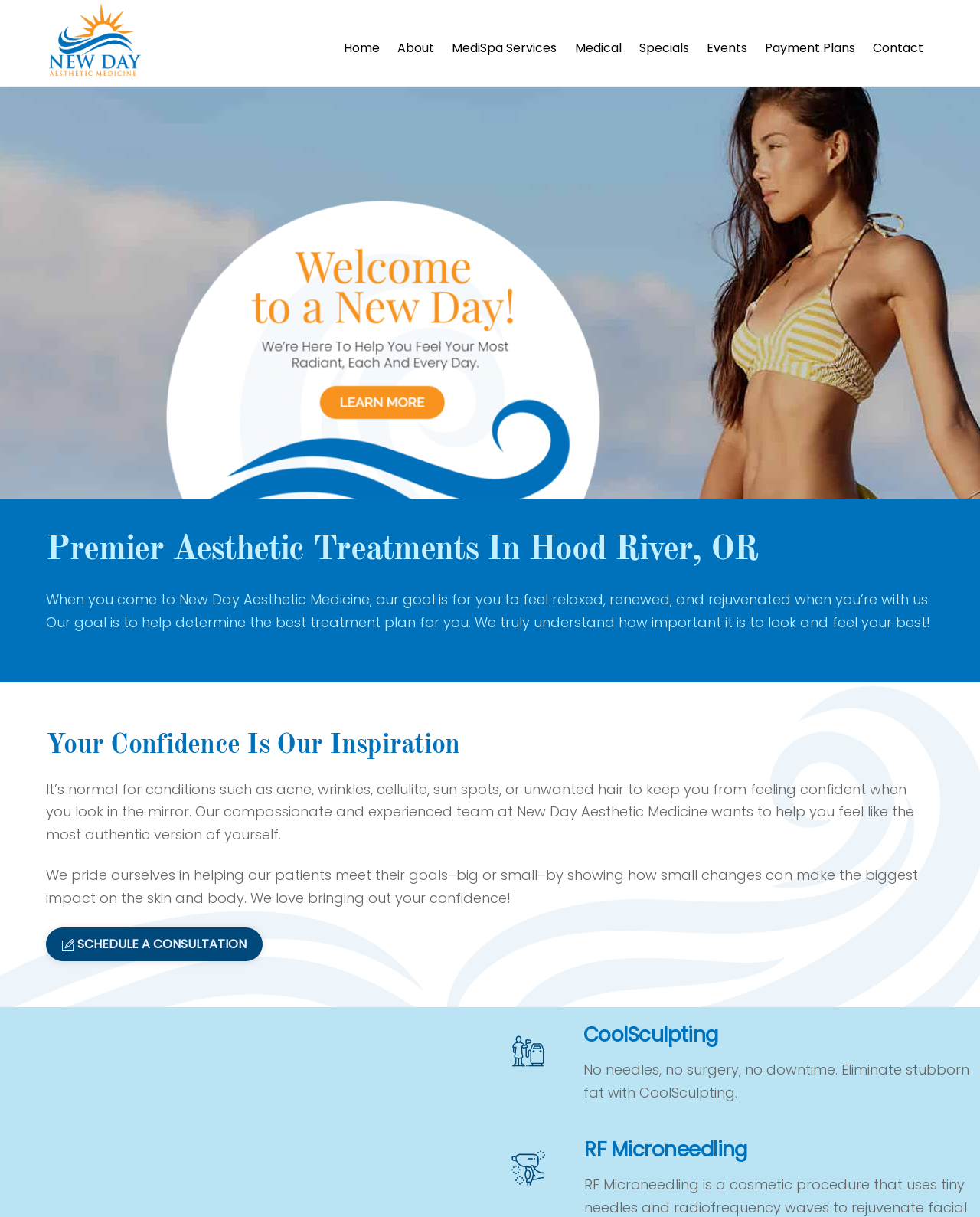Provide your answer in a single word or phrase: 
What is the purpose of the 'SCHEDULE A CONSULTATION' button?

To schedule a consultation